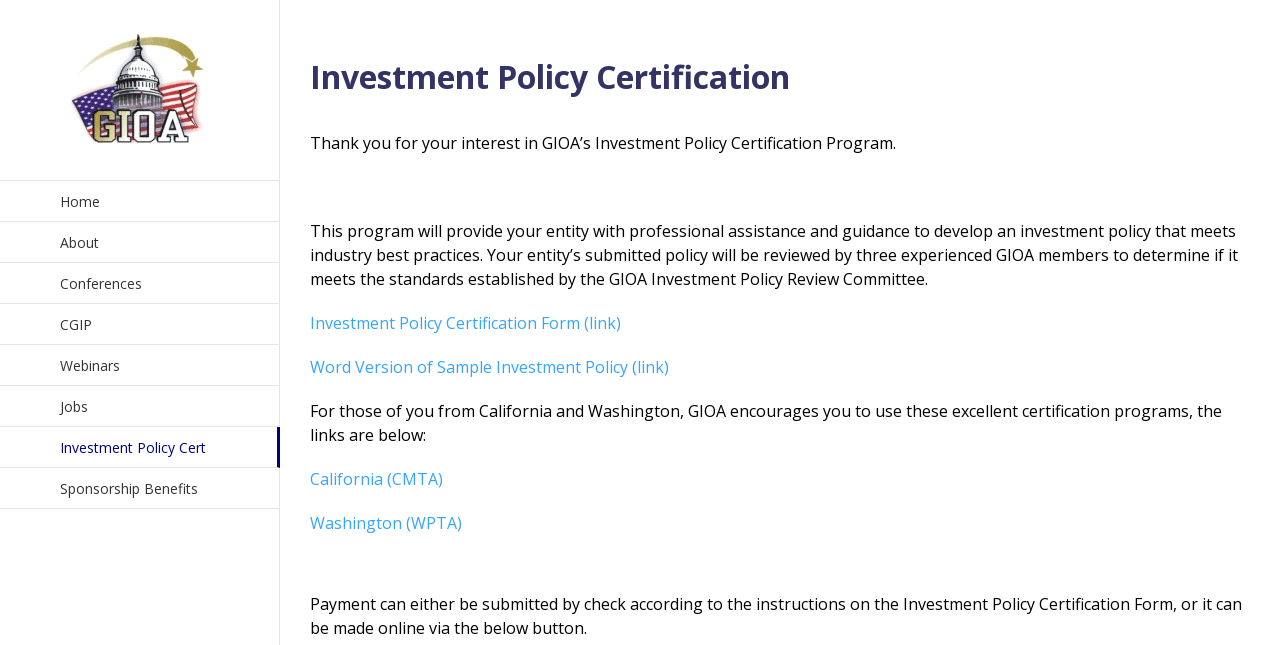Kindly provide the bounding box coordinates of the section you need to click on to fulfill the given instruction: "View Investment Policy Certification Form".

[0.242, 0.483, 0.485, 0.518]